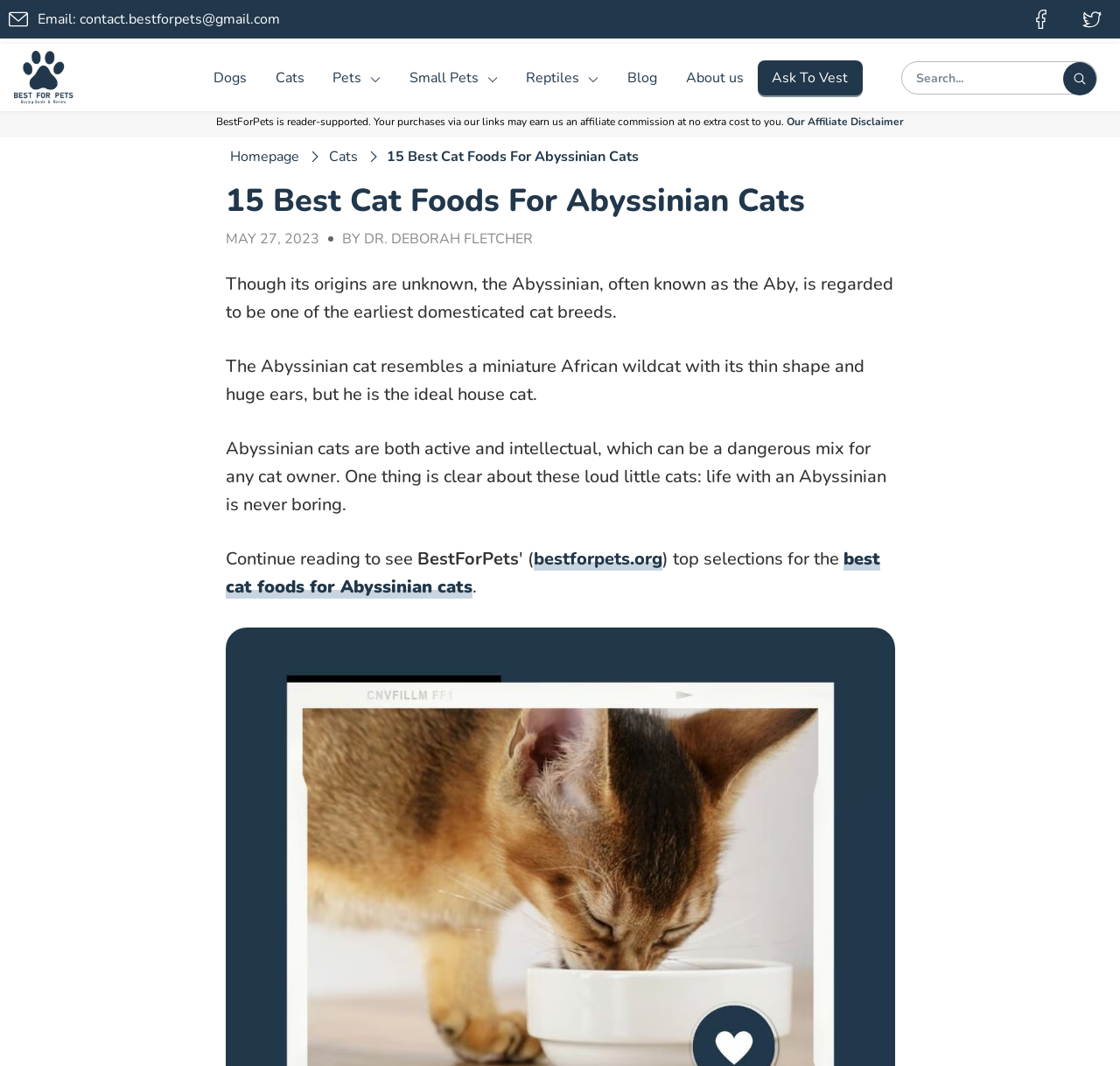Please identify the bounding box coordinates of the region to click in order to complete the given instruction: "Read the 'Our Affiliate Disclaimer'". The coordinates should be four float numbers between 0 and 1, i.e., [left, top, right, bottom].

[0.702, 0.108, 0.807, 0.121]